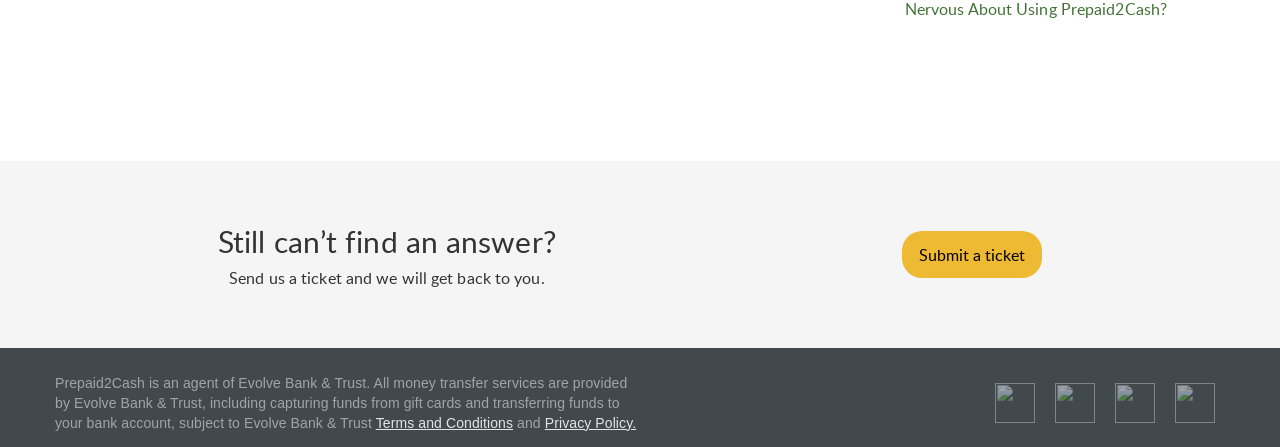Locate the bounding box coordinates of the element you need to click to accomplish the task described by this instruction: "View Privacy Policy".

[0.426, 0.928, 0.497, 0.964]